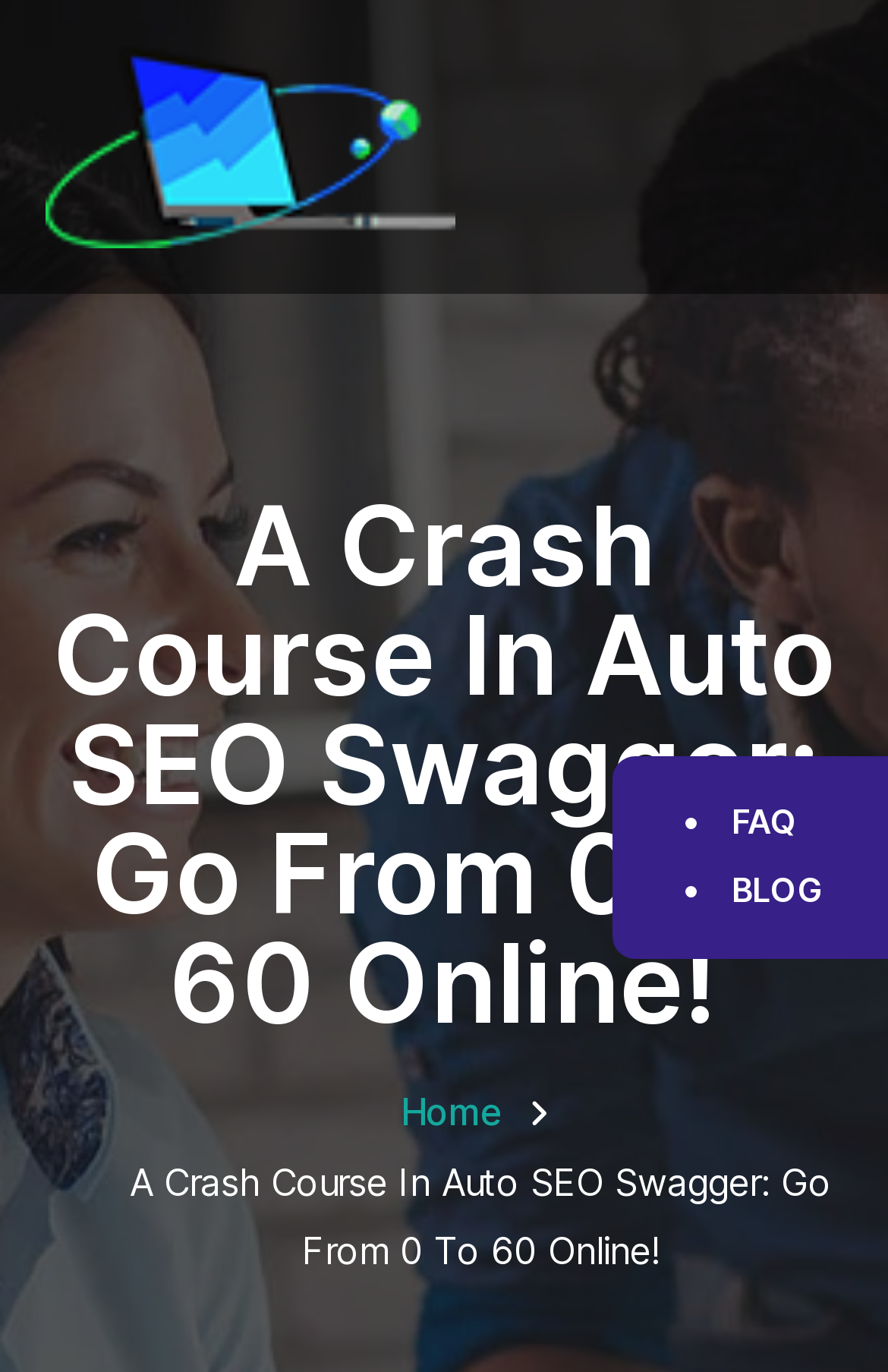Provide the text content of the webpage's main heading.

A Crash Course In Auto SEO Swagger: Go From 0 To 60 Online!